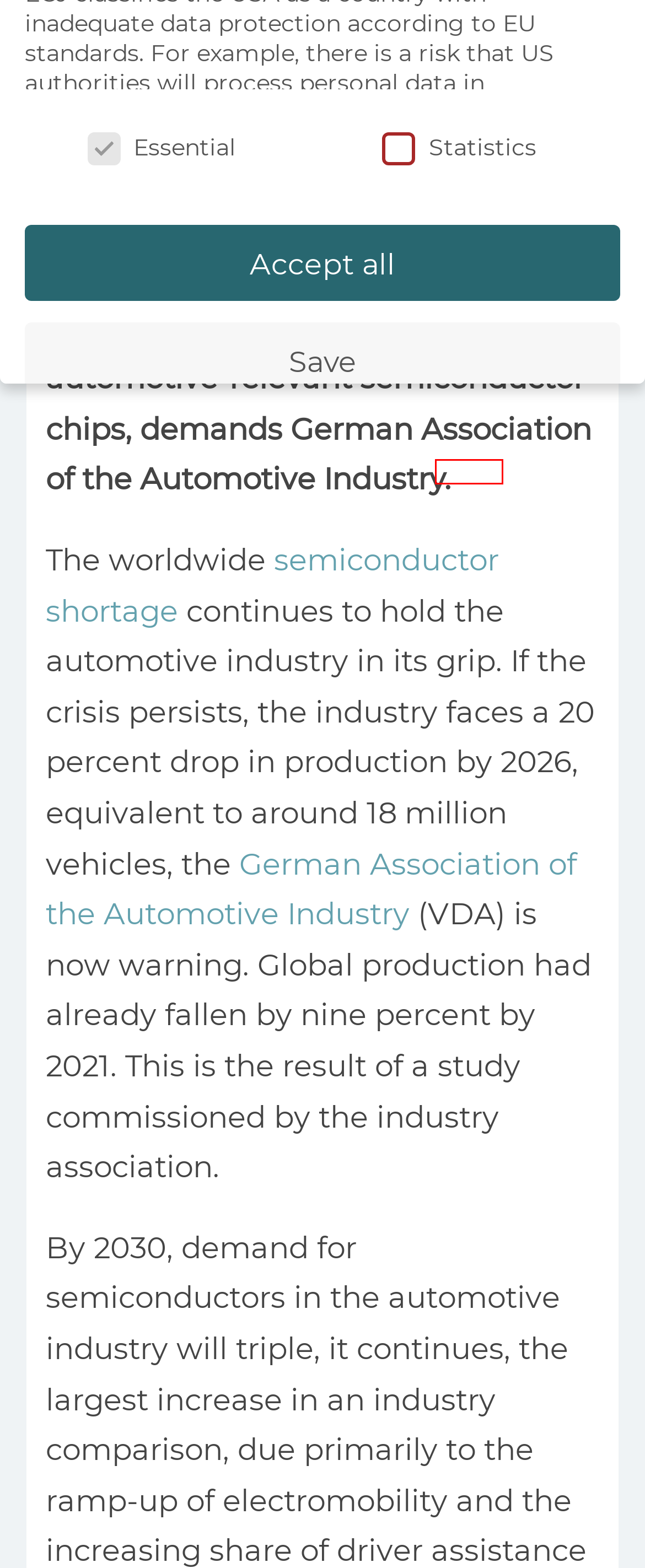You are given a screenshot of a webpage with a red rectangle bounding box. Choose the best webpage description that matches the new webpage after clicking the element in the bounding box. Here are the candidates:
A. Economy - rawmaterials.net
B. Chip Law Aims to Secure Europe’s Digital Sovereignty - rawmaterials.net
C. China Considers Export Ban on Advanced Photovoltaic Technology - rawmaterials.net
D. Semiconductor shortage | VDA
E. Technologies - rawmaterials.net
F. Start - rawmaterials.net
G. Imprint - rawmaterials.net
H. Chip Shortage Slowing Down the Automobile Industry - rawmaterials.net

G